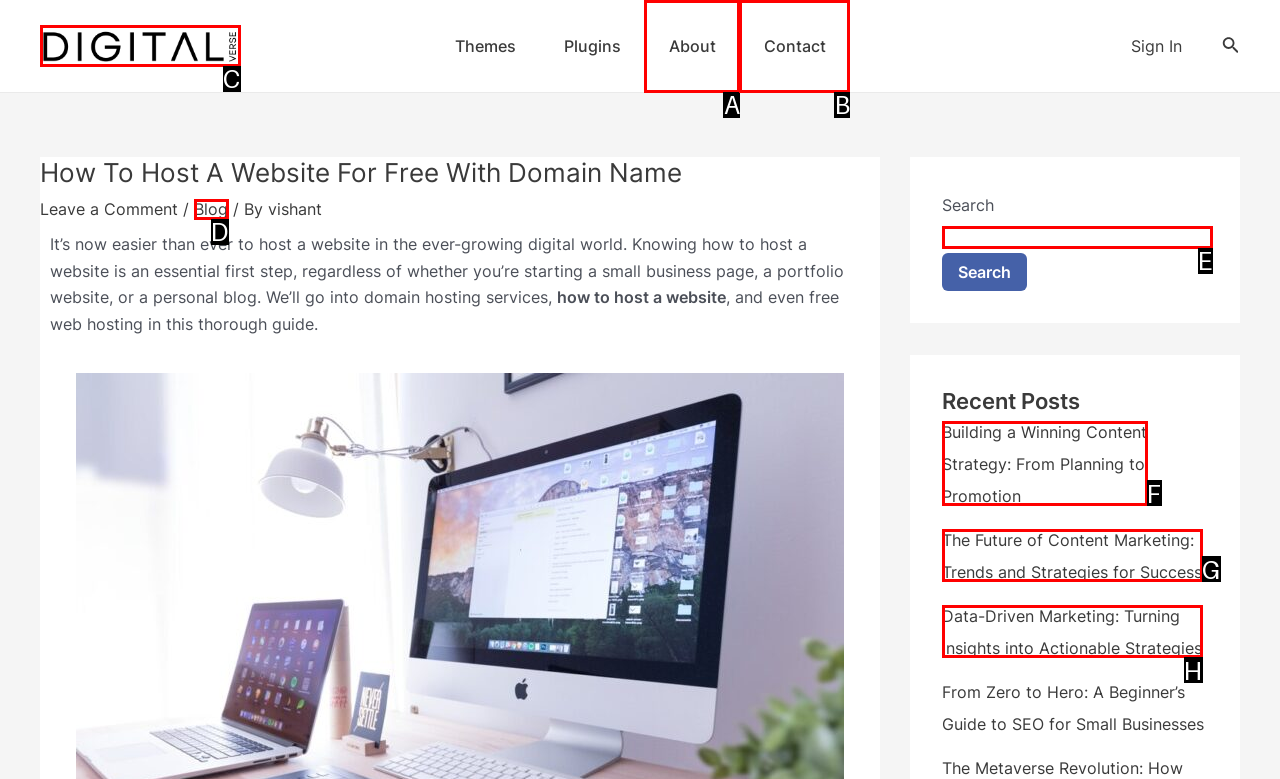Select the letter of the option that corresponds to: About
Provide the letter from the given options.

A